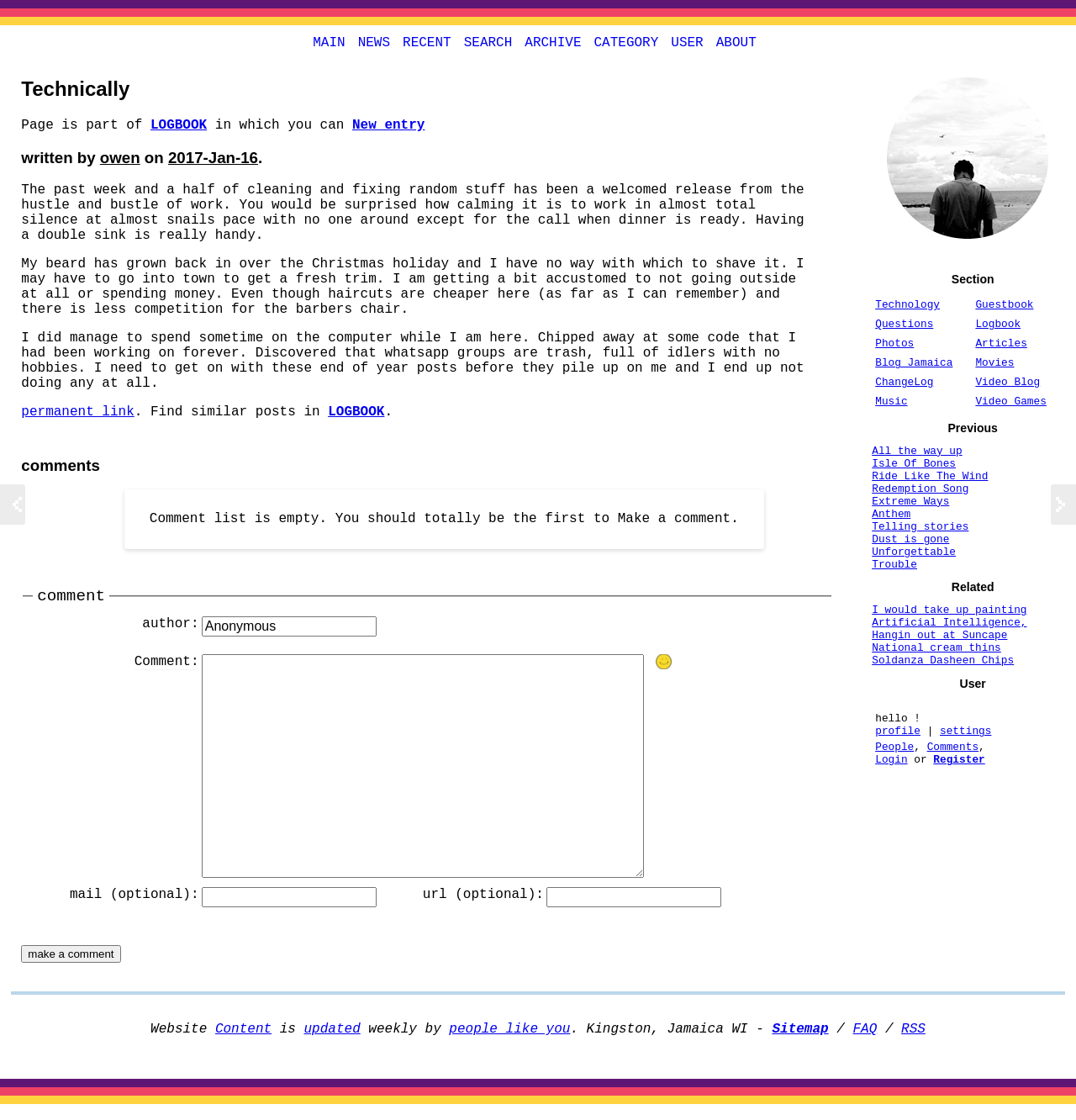Pinpoint the bounding box coordinates of the area that should be clicked to complete the following instruction: "search for something". The coordinates must be given as four float numbers between 0 and 1, i.e., [left, top, right, bottom].

[0.427, 0.028, 0.48, 0.049]